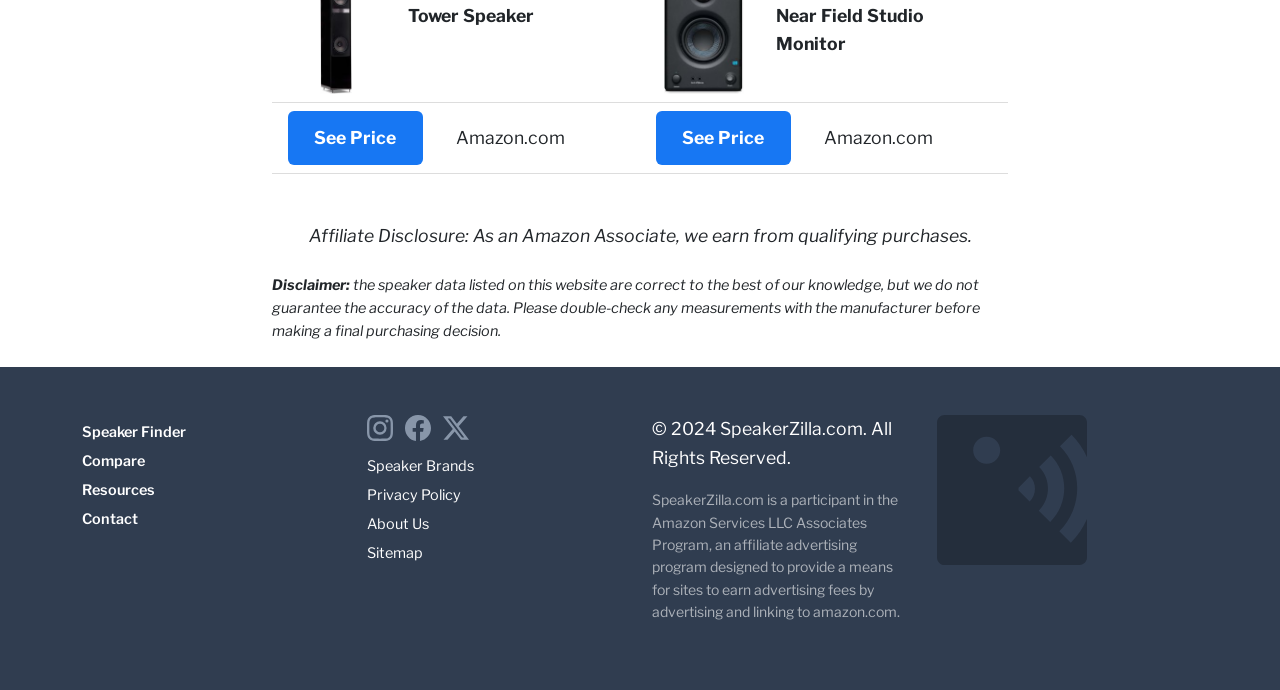What is the name of the speaker brand?
From the image, respond with a single word or phrase.

MartinLogan